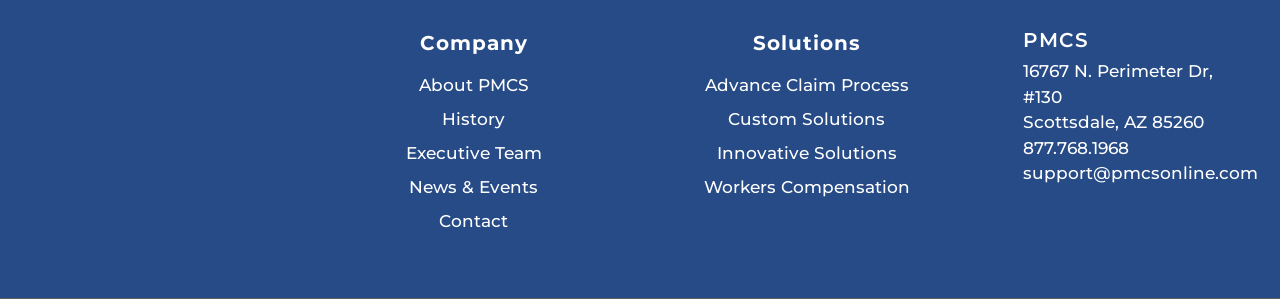Provide a short answer to the following question with just one word or phrase: How many links are under the 'Company' section?

5